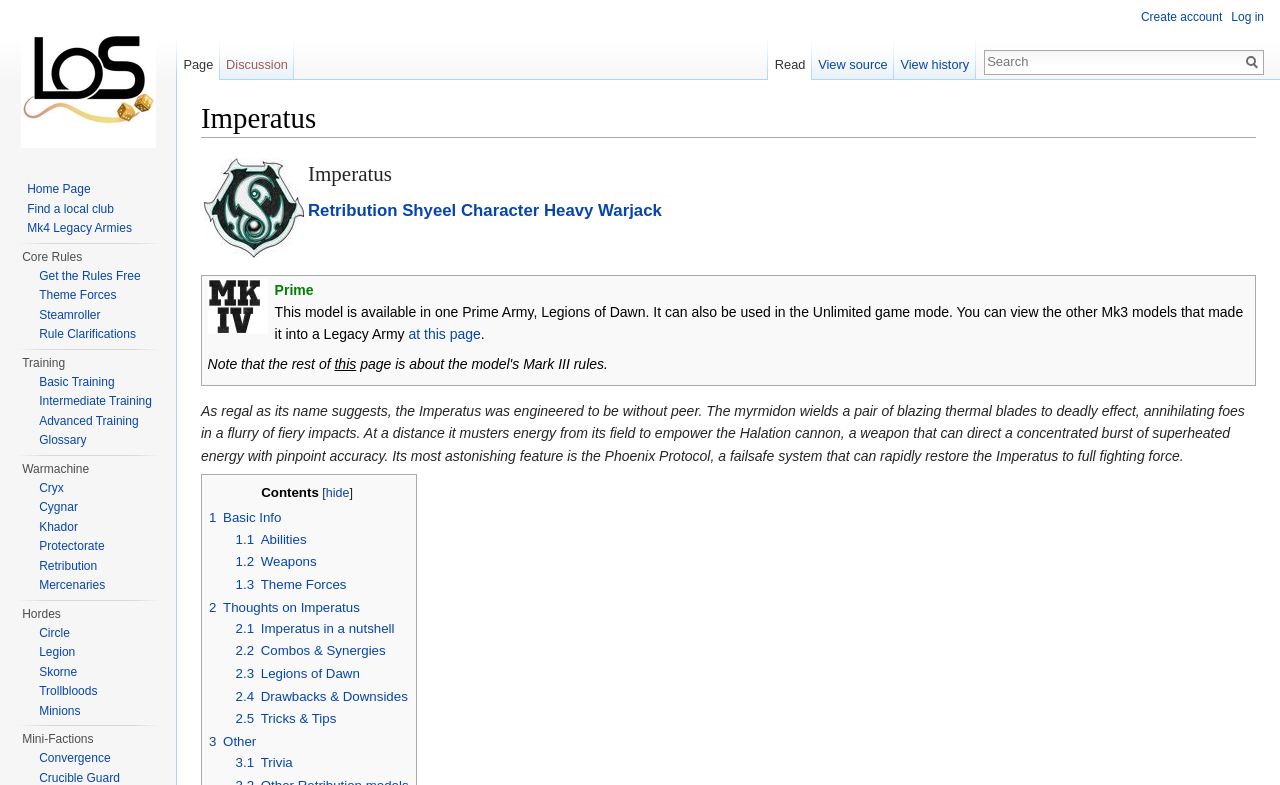What is the name of the protocol that can rapidly restore the Imperatus model to full fighting force?
Using the information from the image, answer the question thoroughly.

The name of the protocol can be found in the text description of the model, which mentions that the Imperatus model has a failsafe system called the Phoenix Protocol that can rapidly restore it to full fighting force.